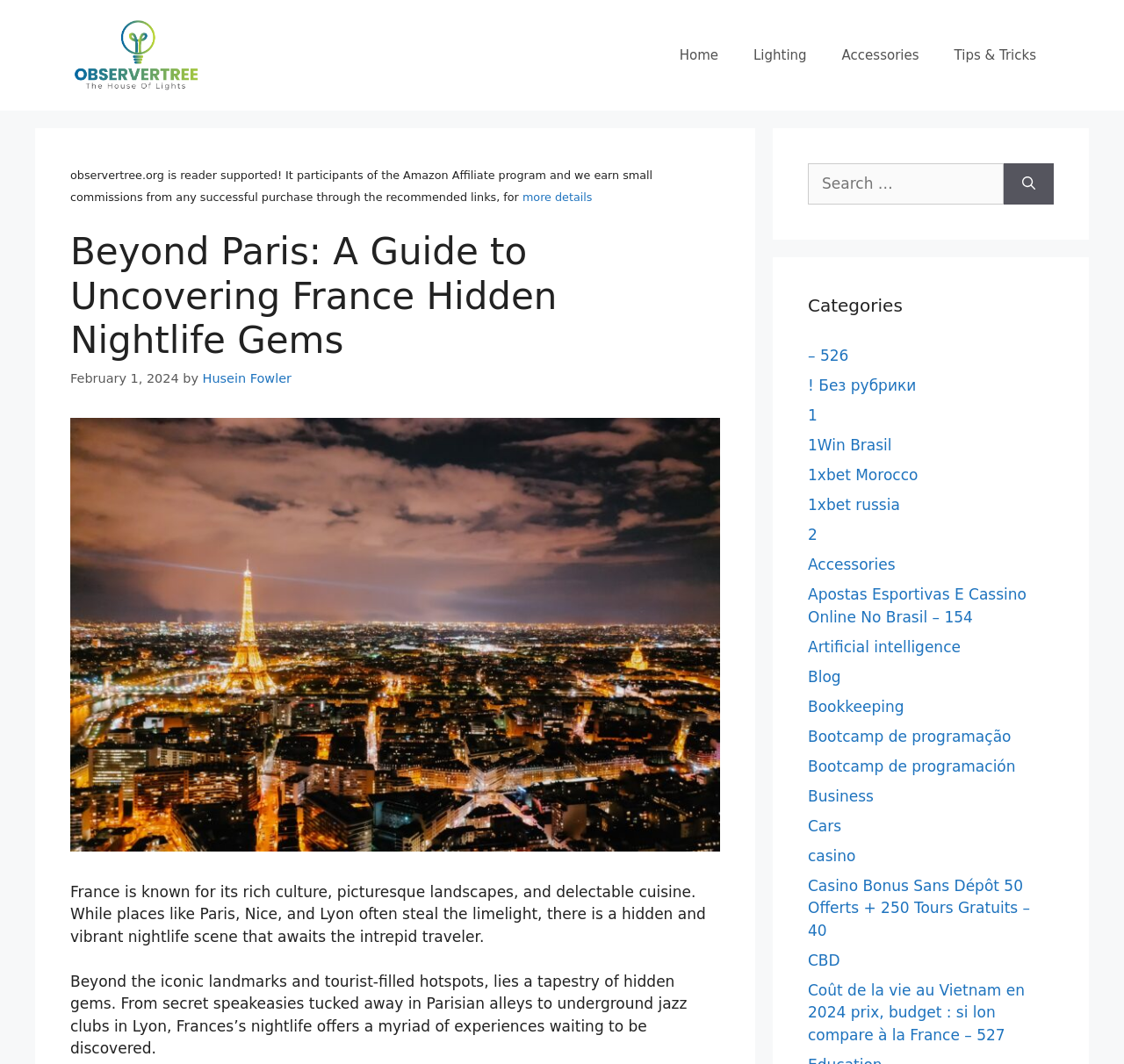Please determine the bounding box coordinates for the element that should be clicked to follow these instructions: "Visit 'ArticleshmArticle.com'".

None